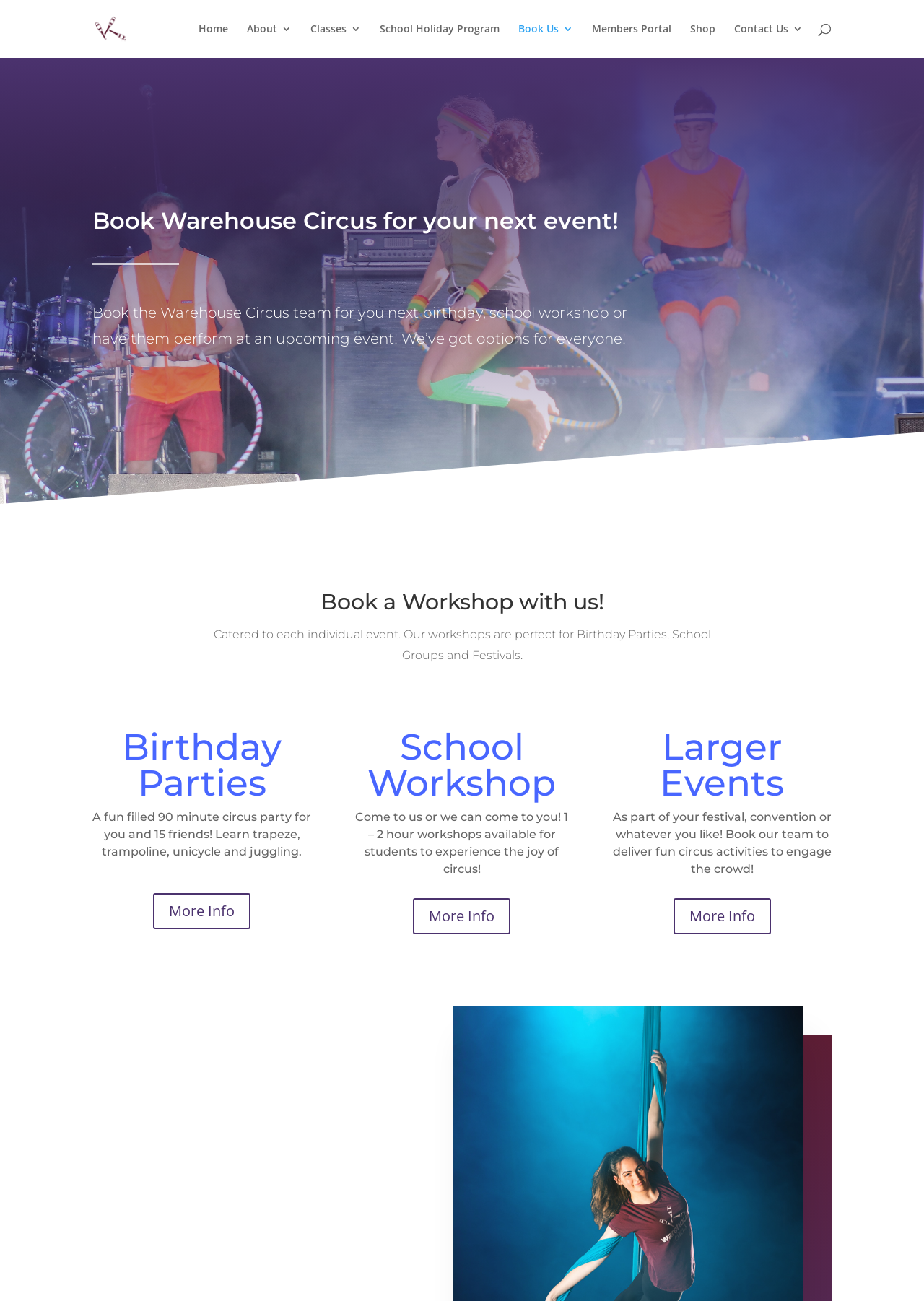Could you highlight the region that needs to be clicked to execute the instruction: "Click the 'Home' link"?

[0.215, 0.018, 0.247, 0.044]